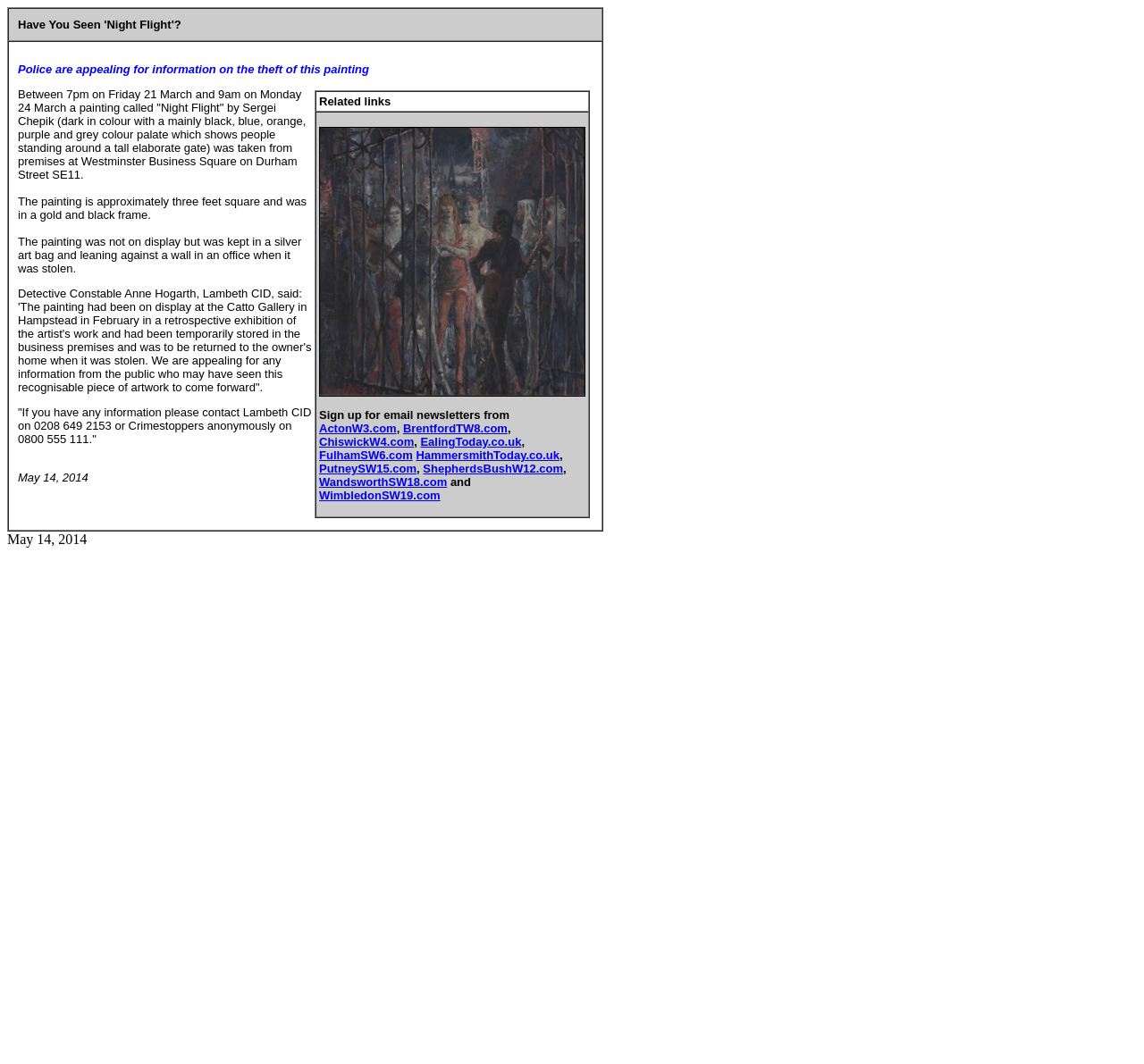Provide your answer in one word or a succinct phrase for the question: 
What is the title of the news story?

Night Flight by Sergei Chepik Stolen